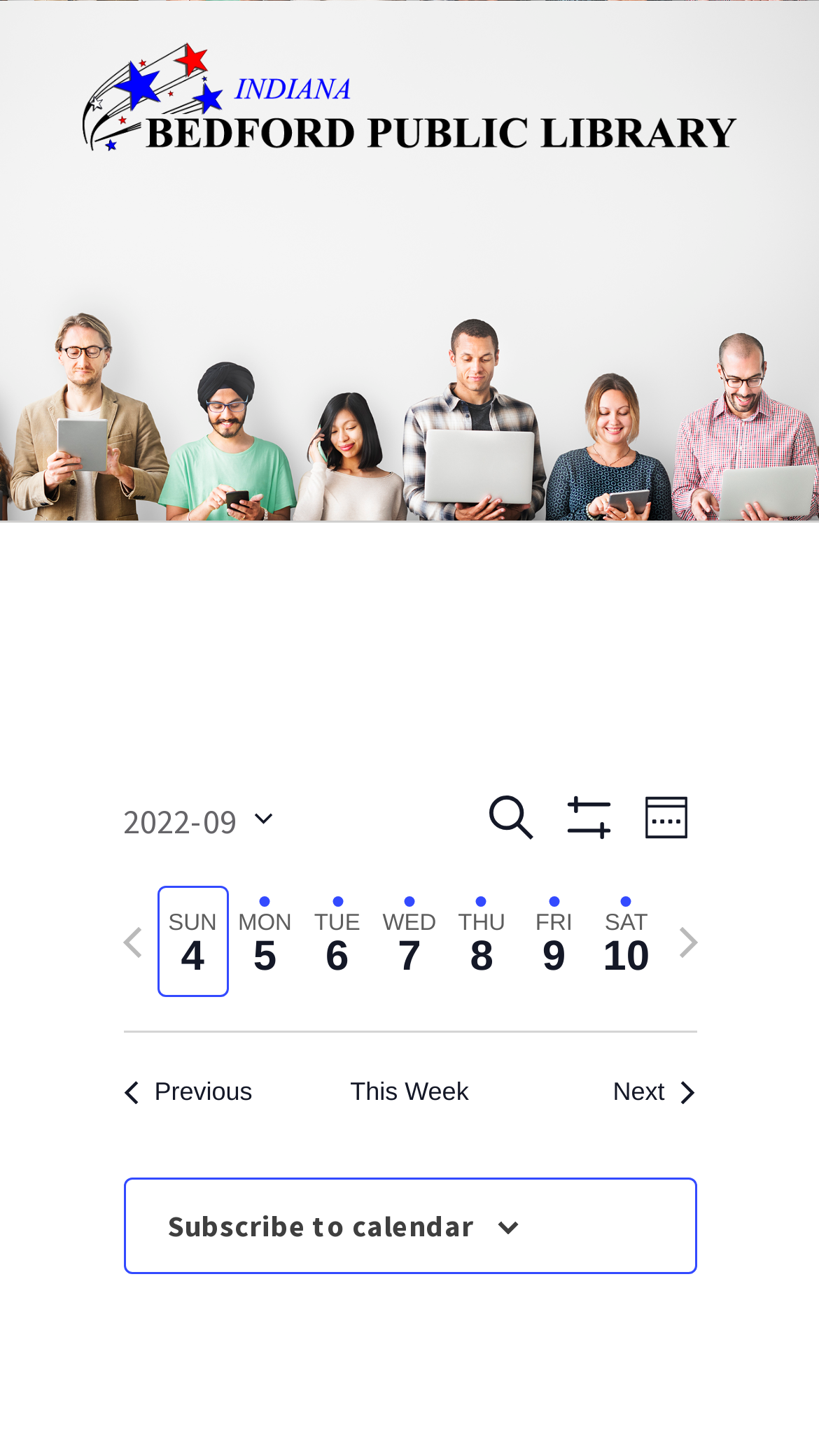Can users select a specific date?
Look at the image and answer the question using a single word or phrase.

Yes